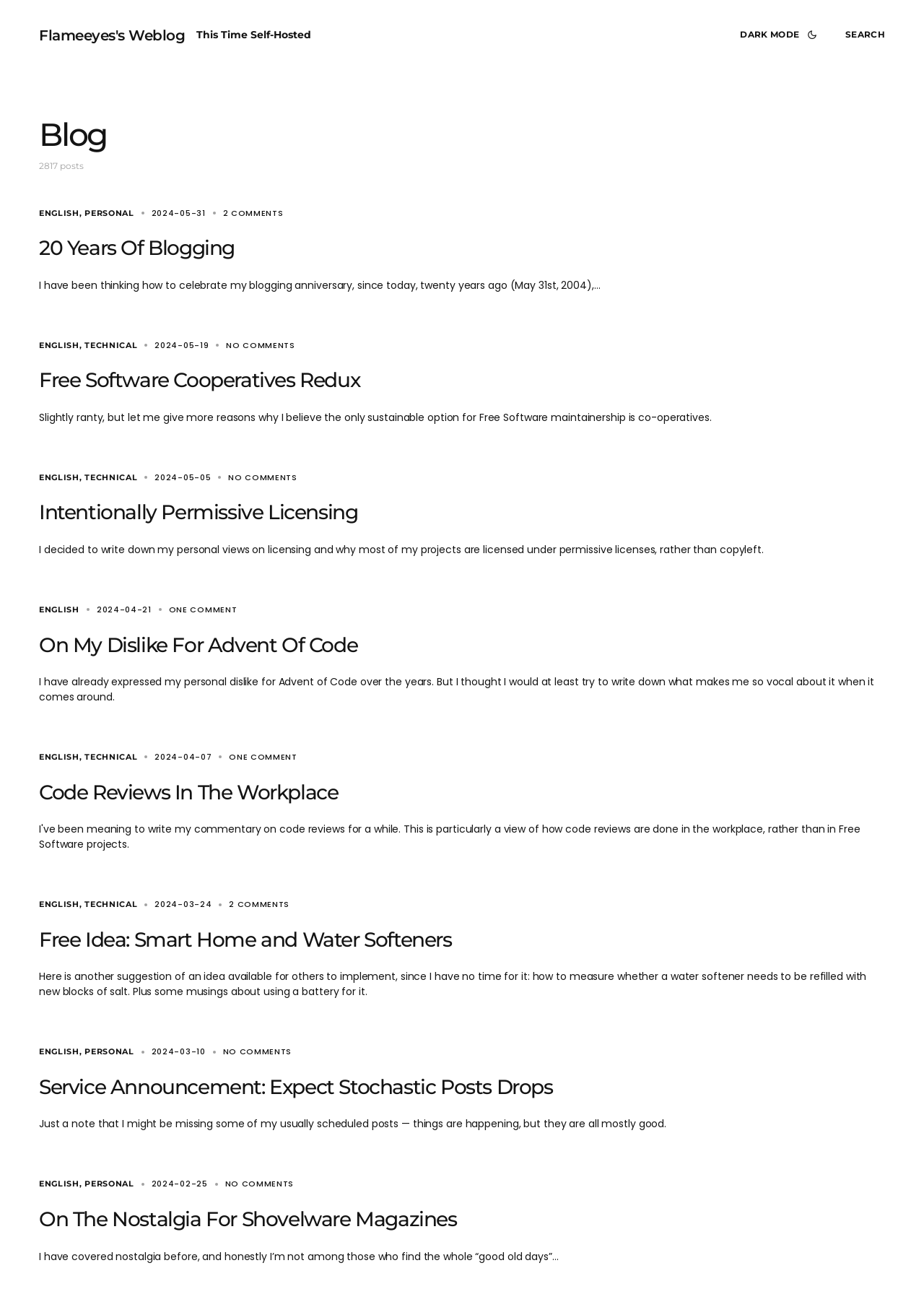Please locate the bounding box coordinates of the region I need to click to follow this instruction: "Read the blog post '20 Years Of Blogging'".

[0.042, 0.182, 0.958, 0.2]